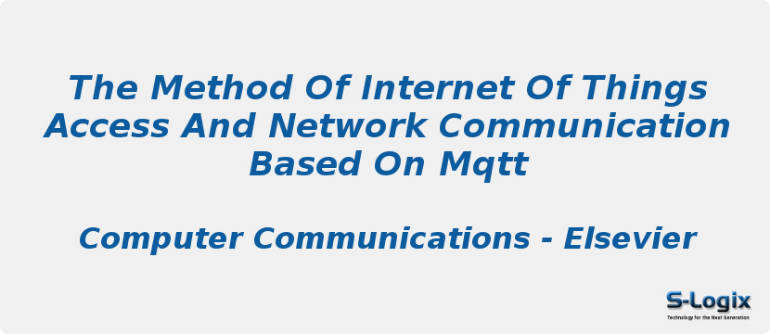What is the color of the bold text?
Please answer the question with a single word or phrase, referencing the image.

Blue